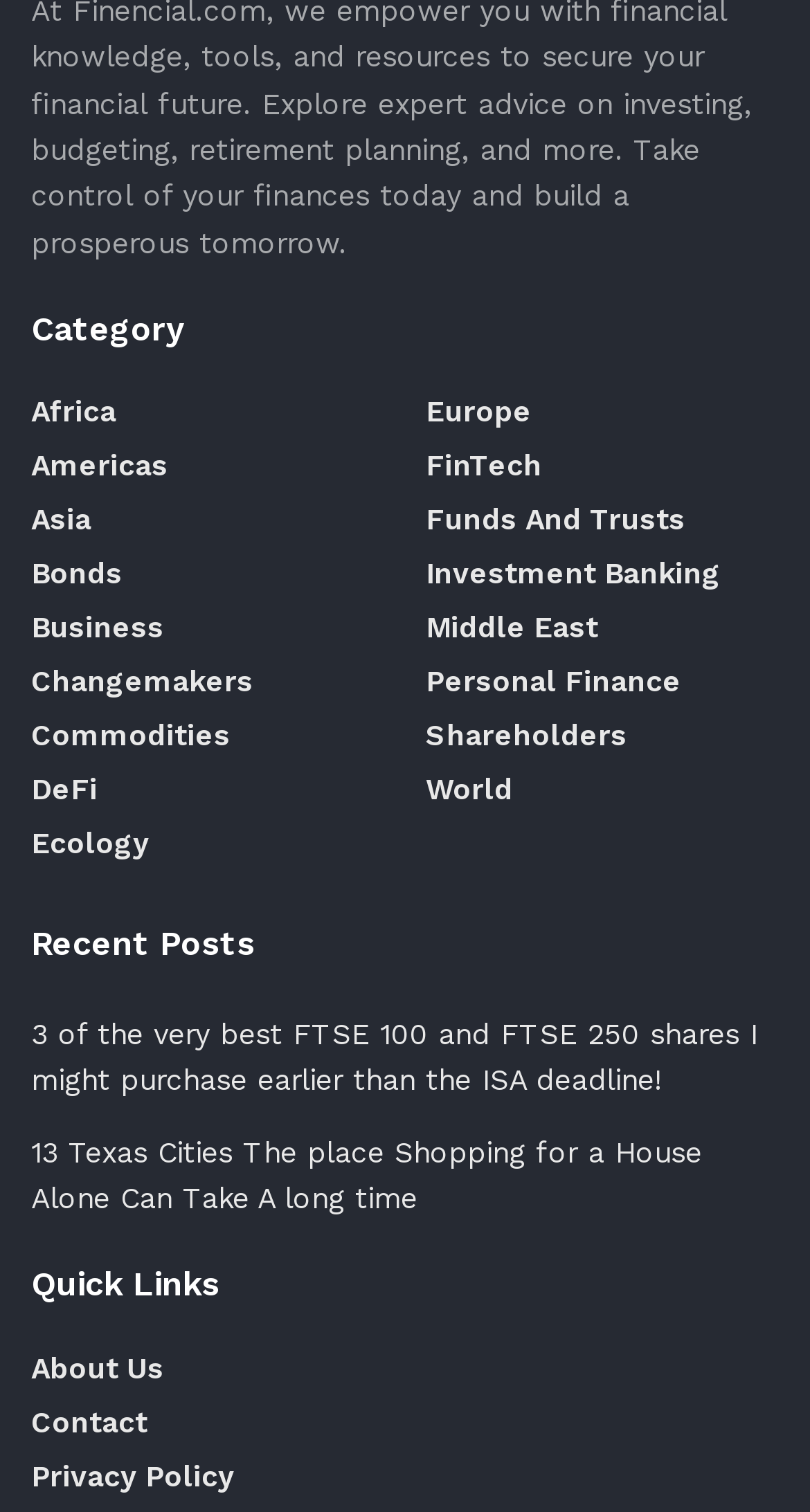Using the format (top-left x, top-left y, bottom-right x, bottom-right y), and given the element description, identify the bounding box coordinates within the screenshot: Investment Banking

[0.526, 0.363, 0.89, 0.385]